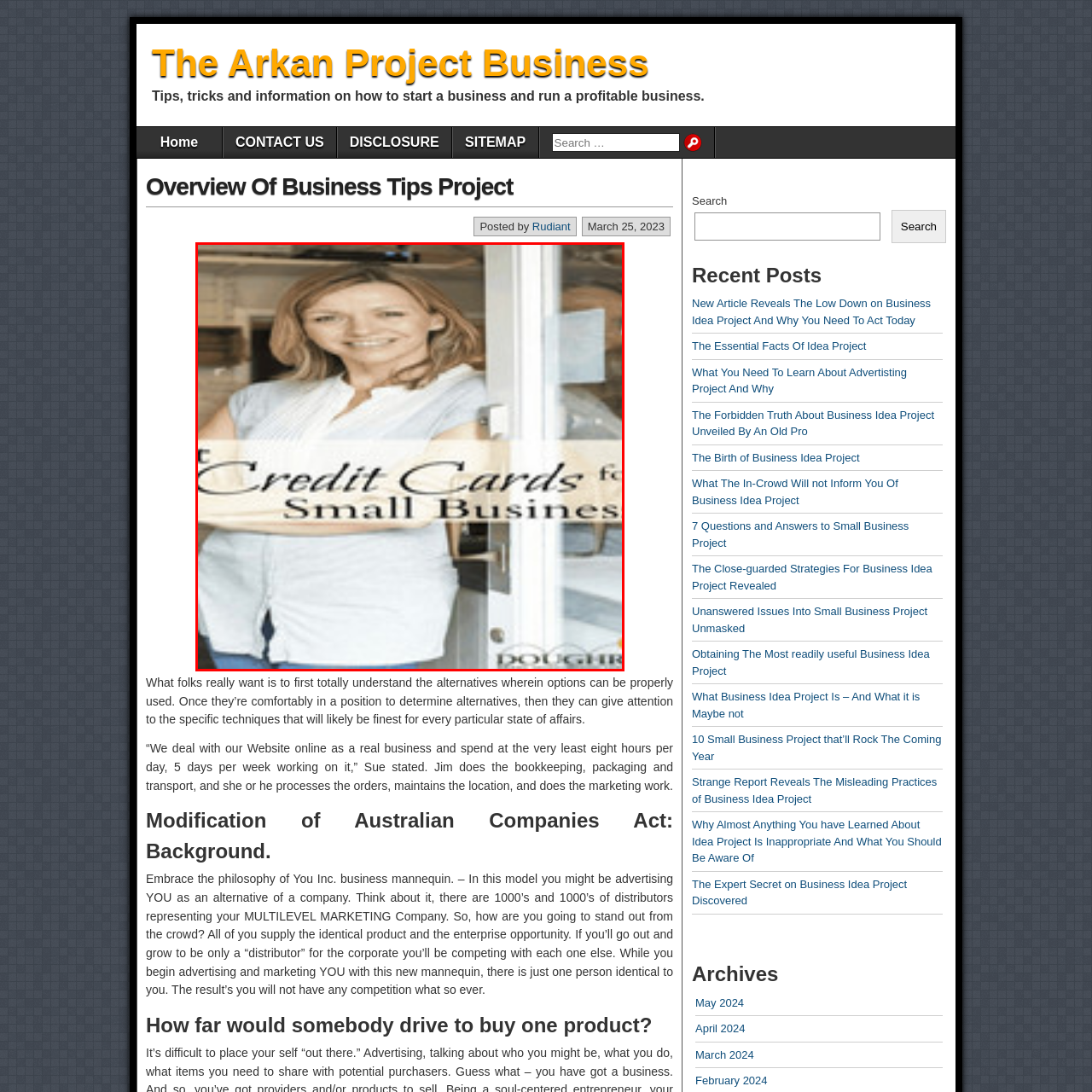What type of environment is depicted in the image?
Pay attention to the image surrounded by the red bounding box and answer the question in detail based on the image.

The caption describes the backdrop as suggesting a 'cozy retail environment', which implies a welcoming and intimate atmosphere.